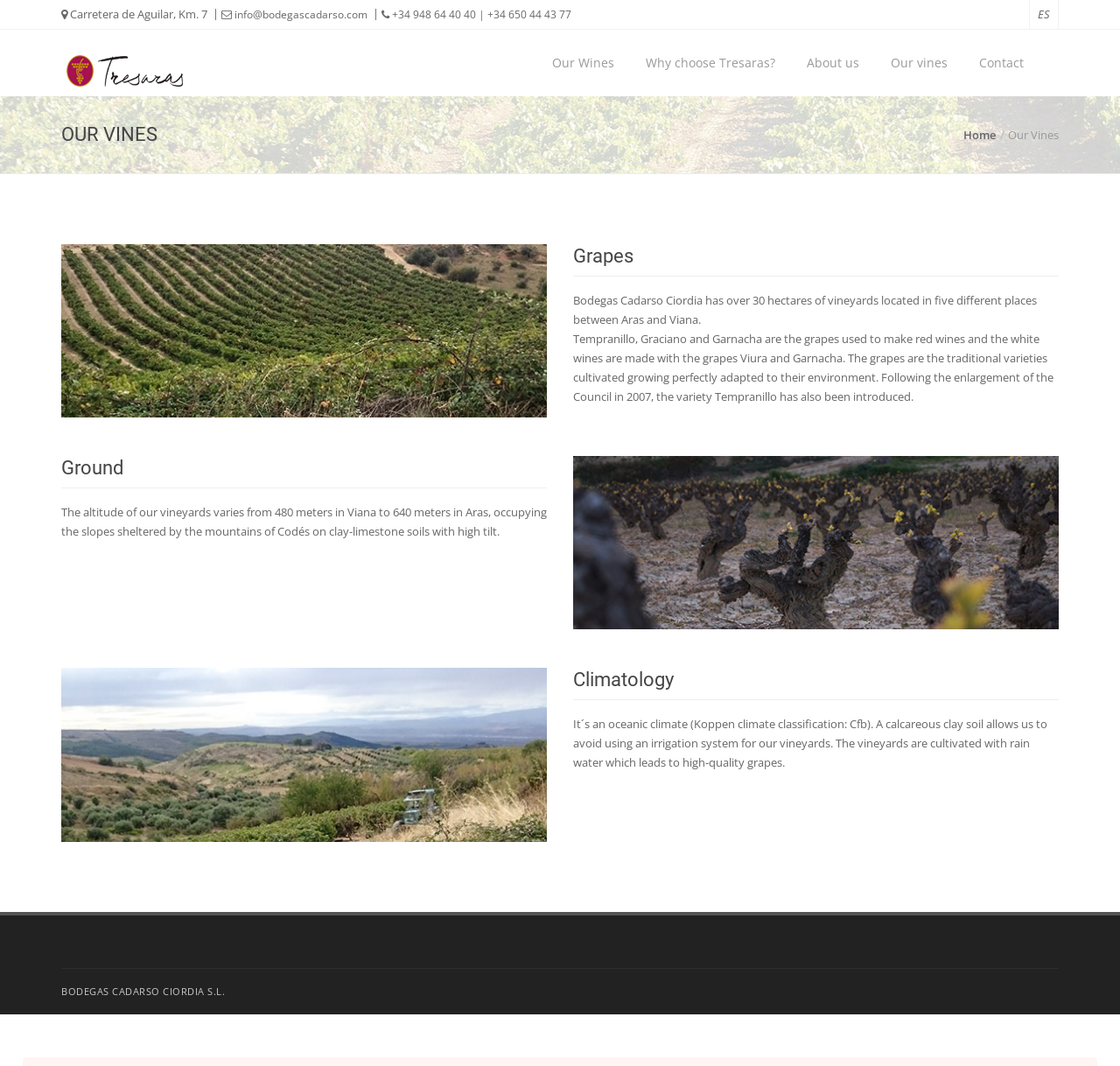Detail the features and information presented on the webpage.

The webpage is about Bodegas Cadarso, a winery. At the top, there is a header section with the winery's name, "Carretera de Aguilar, Km. 7" as the address, and contact information including an email address and two phone numbers. On the top right, there is a flag icon representing Spain.

Below the header, there is a navigation menu with six links: "Our Wines", "Why choose Tresaras?", "About us", "Our vines", and "Contact". The "Our vines" link is currently focused.

The main content of the page is divided into four sections. The first section has a heading "OUR VINES" and a brief introduction to the winery's vineyards, which are located in five different places between Aras and Viana. The section also mentions the types of grapes used to make red and white wines.

The second section has a heading "Grapes" and provides more information about the grapes used, including Tempranillo, Graciano, and Garnacha for red wines, and Viura and Garnacha for white wines.

The third section has a heading "Ground" and describes the altitude and soil conditions of the vineyards, which vary from 480 meters in Viana to 640 meters in Aras.

The fourth section has a heading "Climatology" and explains the oceanic climate of the region, which allows the vineyards to be cultivated with rainwater, resulting in high-quality grapes.

At the bottom of the page, there is a footer section with the winery's name and address again.

There are several images on the page, including a logo, a flag, and three images related to the vineyards and grapes.